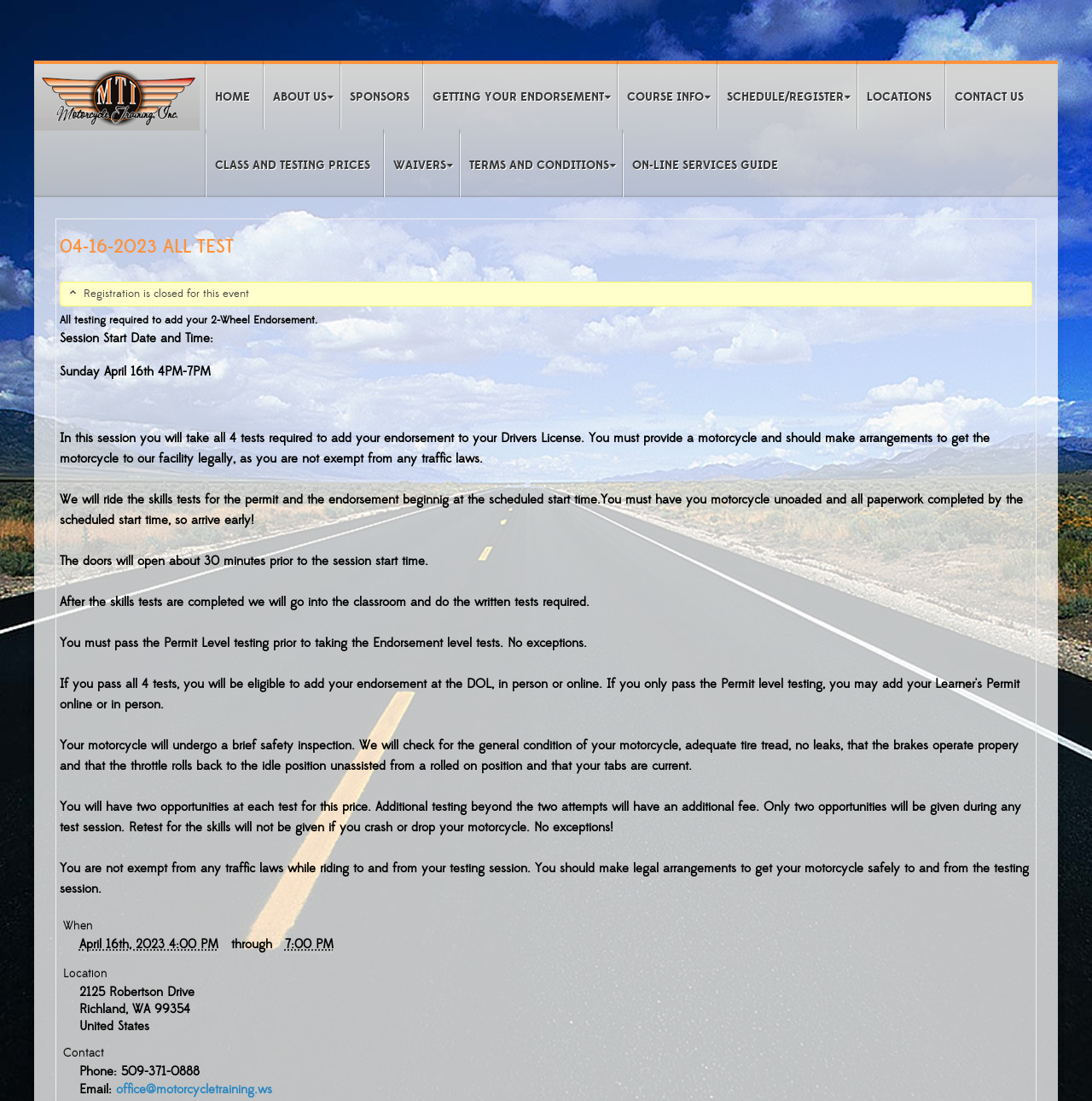Please identify and generate the text content of the webpage's main heading.

04-16-2023 ALL TEST